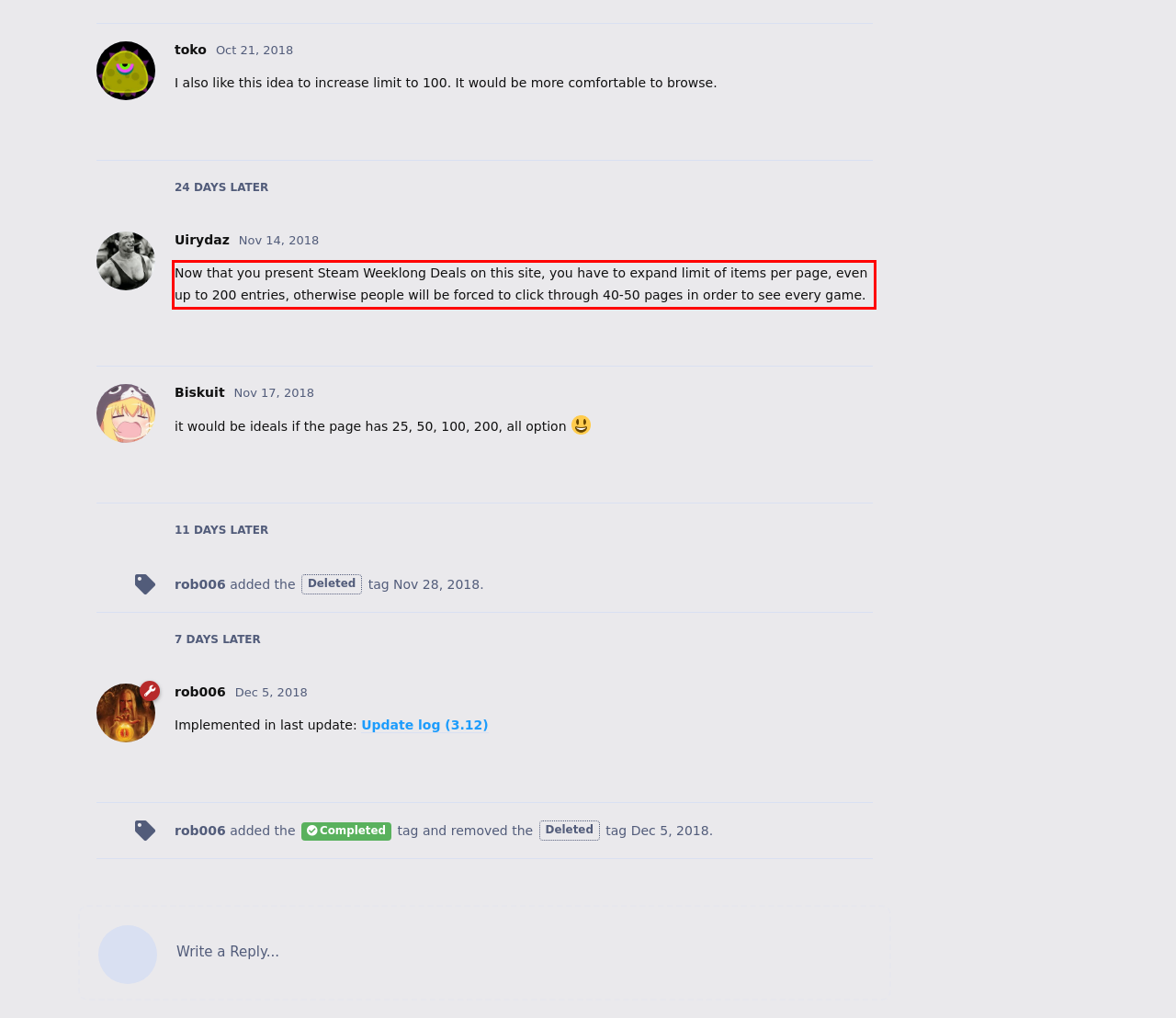In the given screenshot, locate the red bounding box and extract the text content from within it.

Now that you present Steam Weeklong Deals on this site, you have to expand limit of items per page, even up to 200 entries, otherwise people will be forced to click through 40-50 pages in order to see every game.